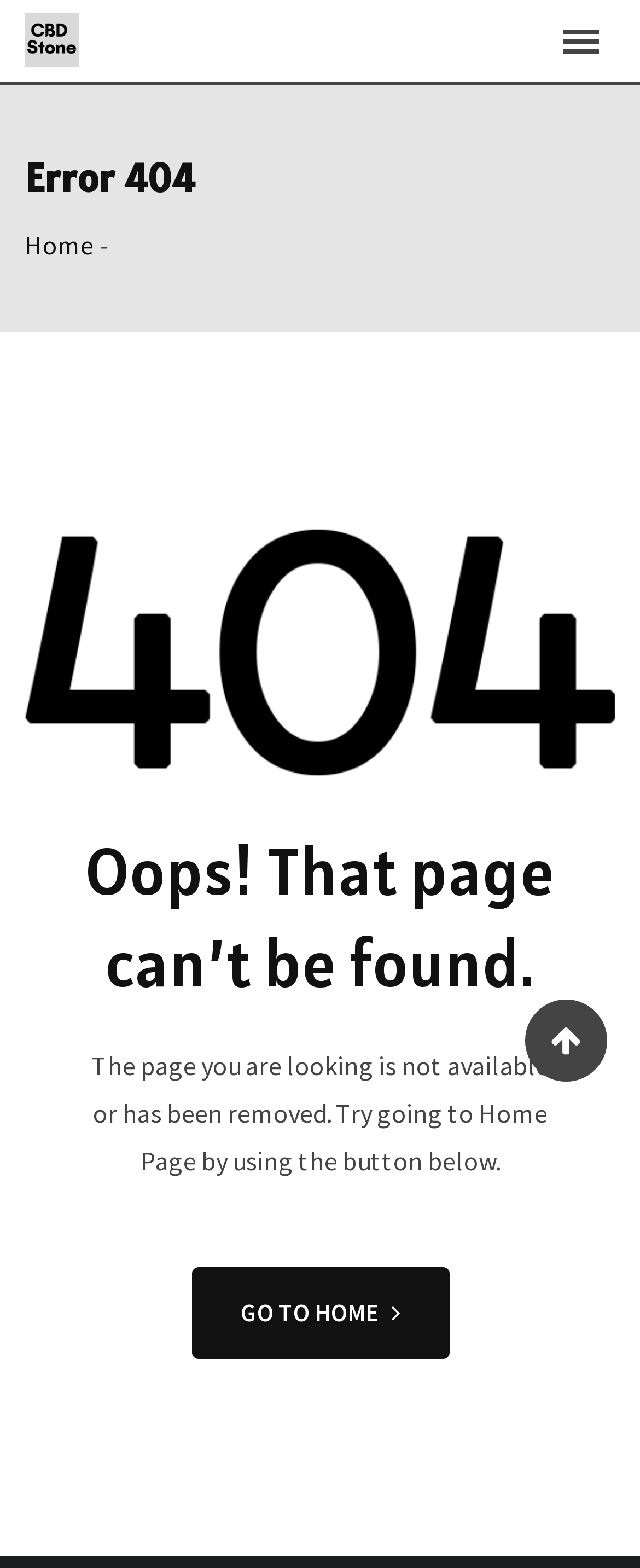How many links are there on this page?
Examine the screenshot and reply with a single word or phrase.

5